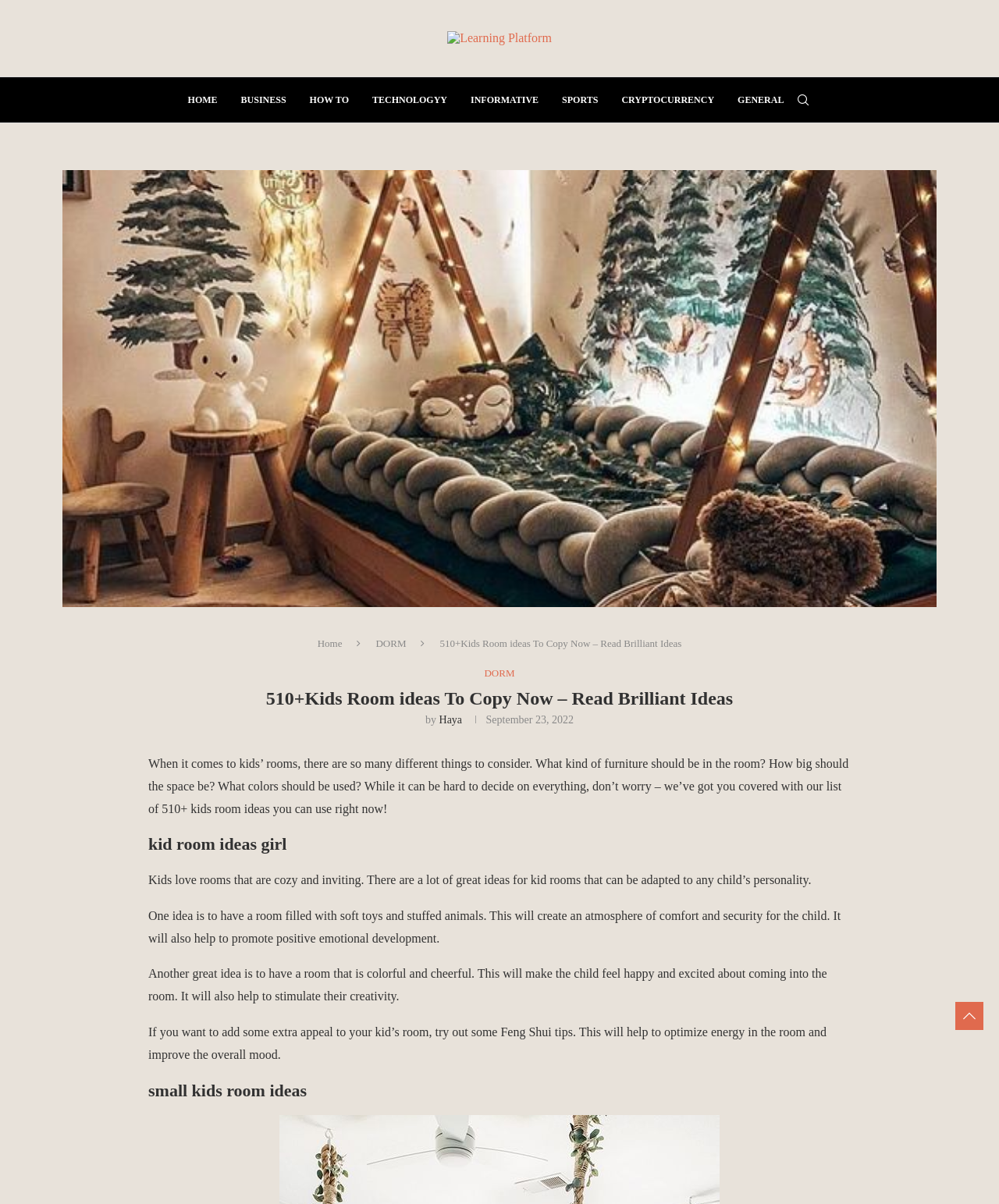Craft a detailed narrative of the webpage's structure and content.

This webpage is about kids' room ideas, with a focus on providing inspiration and guidance for creating a unique and adorable space for children. At the top of the page, there is a navigation menu with links to various categories, including "HOME", "BUSINESS", "HOW TO", and more. Below the navigation menu, there is a prominent heading that reads "510+Kids Room ideas To Copy Now – Read Brilliant Ideas".

To the right of the heading, there are two links: "Home" and "DORM". Below these links, there is a brief introduction to the topic of kids' room ideas, followed by a series of paragraphs that provide tips and ideas for creating a cozy and inviting space for children. The paragraphs are separated by headings, including "kid room ideas girl" and "small kids room ideas".

Throughout the page, there are no images, but there are several links to other related topics and categories. The overall layout of the page is organized and easy to follow, with clear headings and concise text. The content is informative and provides practical advice for parents looking to create a unique and functional space for their children.